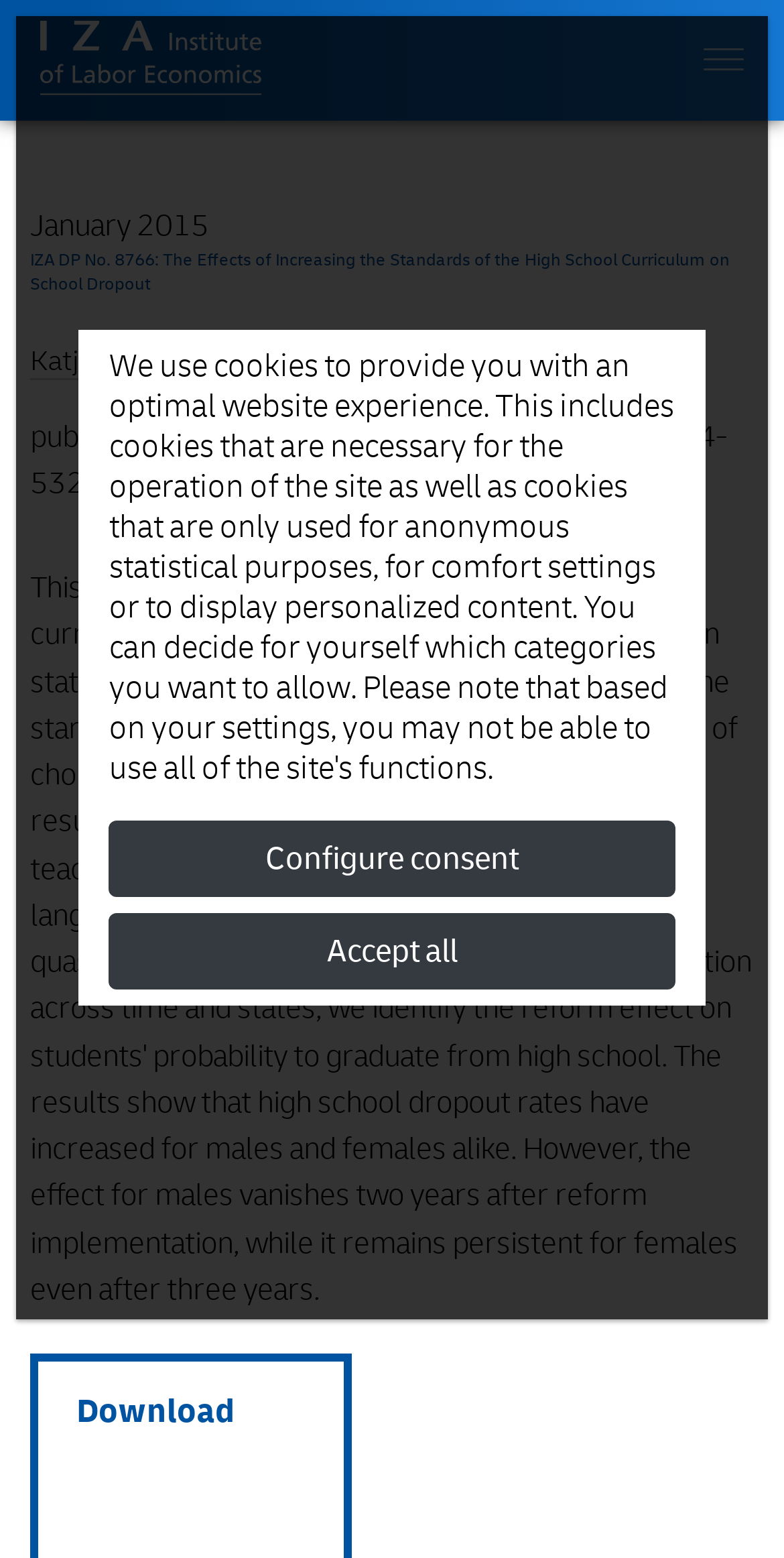Produce a meticulous description of the webpage.

The webpage appears to be a research paper publication page. At the top left, there is a logo image and a link, likely representing the institution or organization that published the paper. 

To the top right, there is a navigation button labeled "Toggle navigation" which, when expanded, controls a navigation menu. Below this button, there is a date "January 2015" displayed. 

The main content of the page is a research paper titled "IZA DP No. 8766: The Effects of Increasing the Standards of the High School Curriculum on School Dropout", which is a heading that spans almost the entire width of the page. 

Below the title, the authors of the paper, "Katja Görlitz" and "Christina Gravert", are listed with links to their profiles or information. A comma separates the two authors' names. 

Further down, there is a publication information text stating that the paper was "published in: Applied Economics, 2016, 48 (54), 5314-5328". 

At the bottom of the page, there are two buttons, "Configure consent" and "Accept all", which are likely related to cookie consent or data privacy settings.